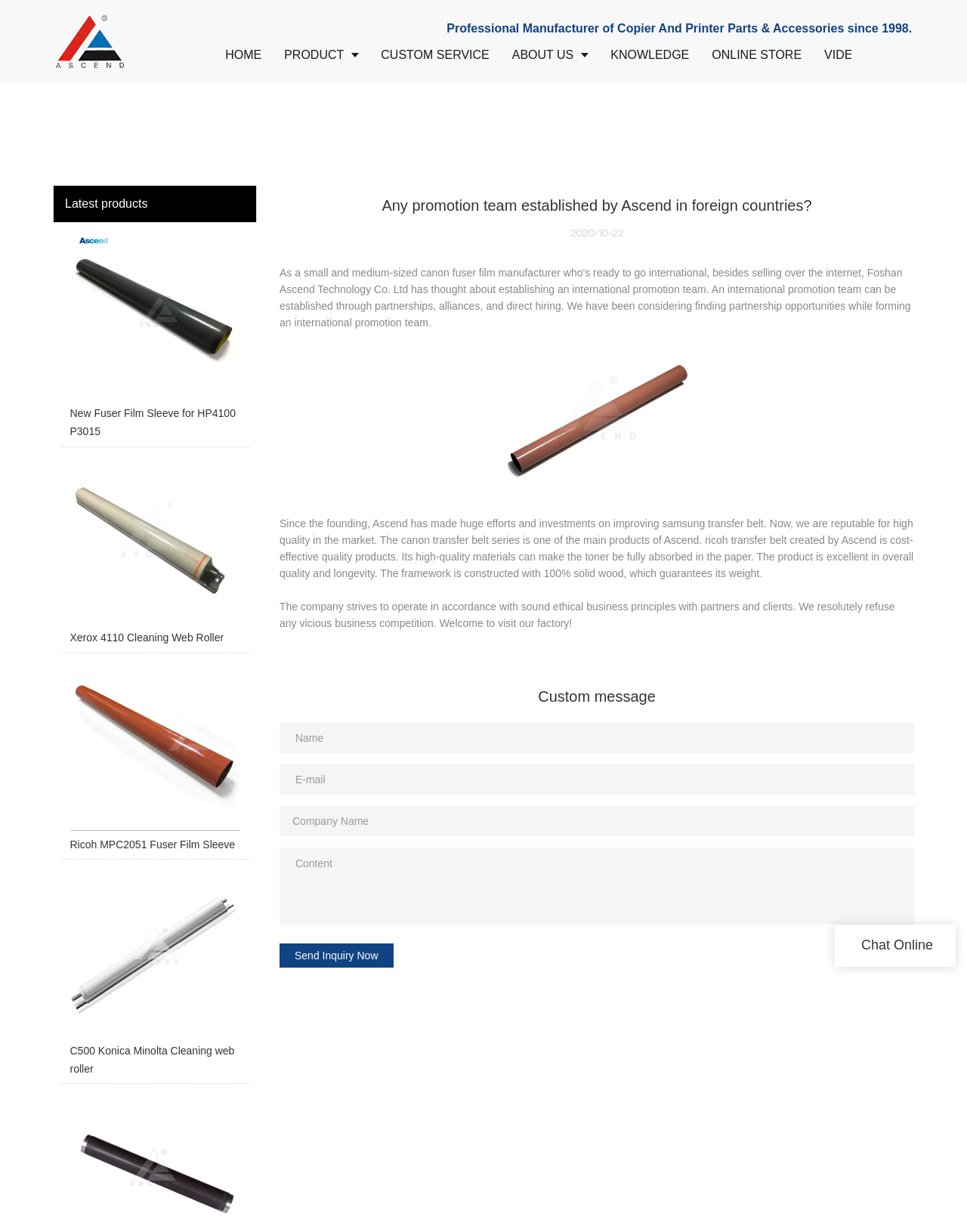How many navigation links are in the top menu?
Based on the image, provide a one-word or brief-phrase response.

7